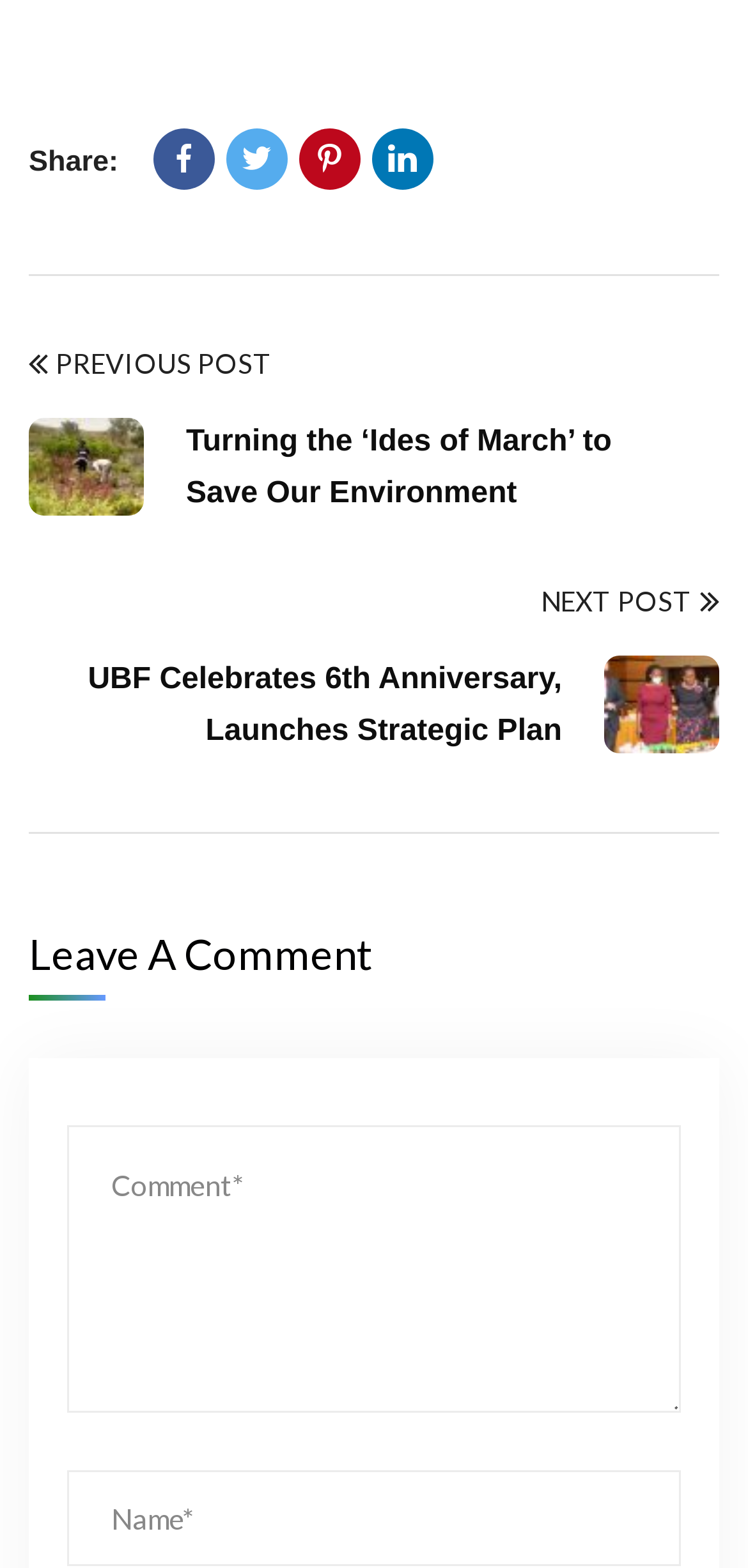Answer the question in one word or a short phrase:
What is the title of the first post?

Turning the ‘Ides of March’ to Save Our Environment